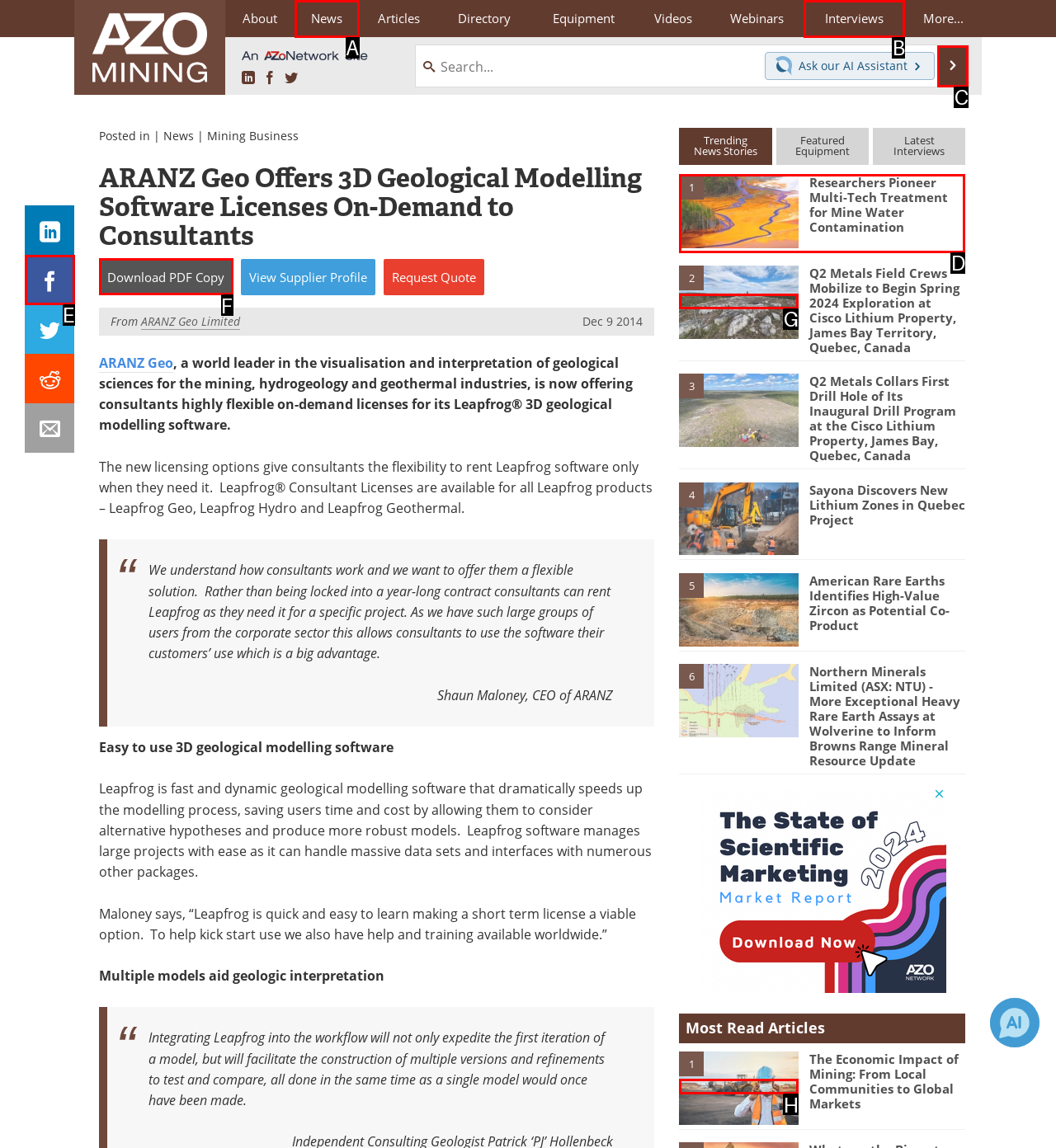Determine the HTML element to click for the instruction: Read the latest news.
Answer with the letter corresponding to the correct choice from the provided options.

D